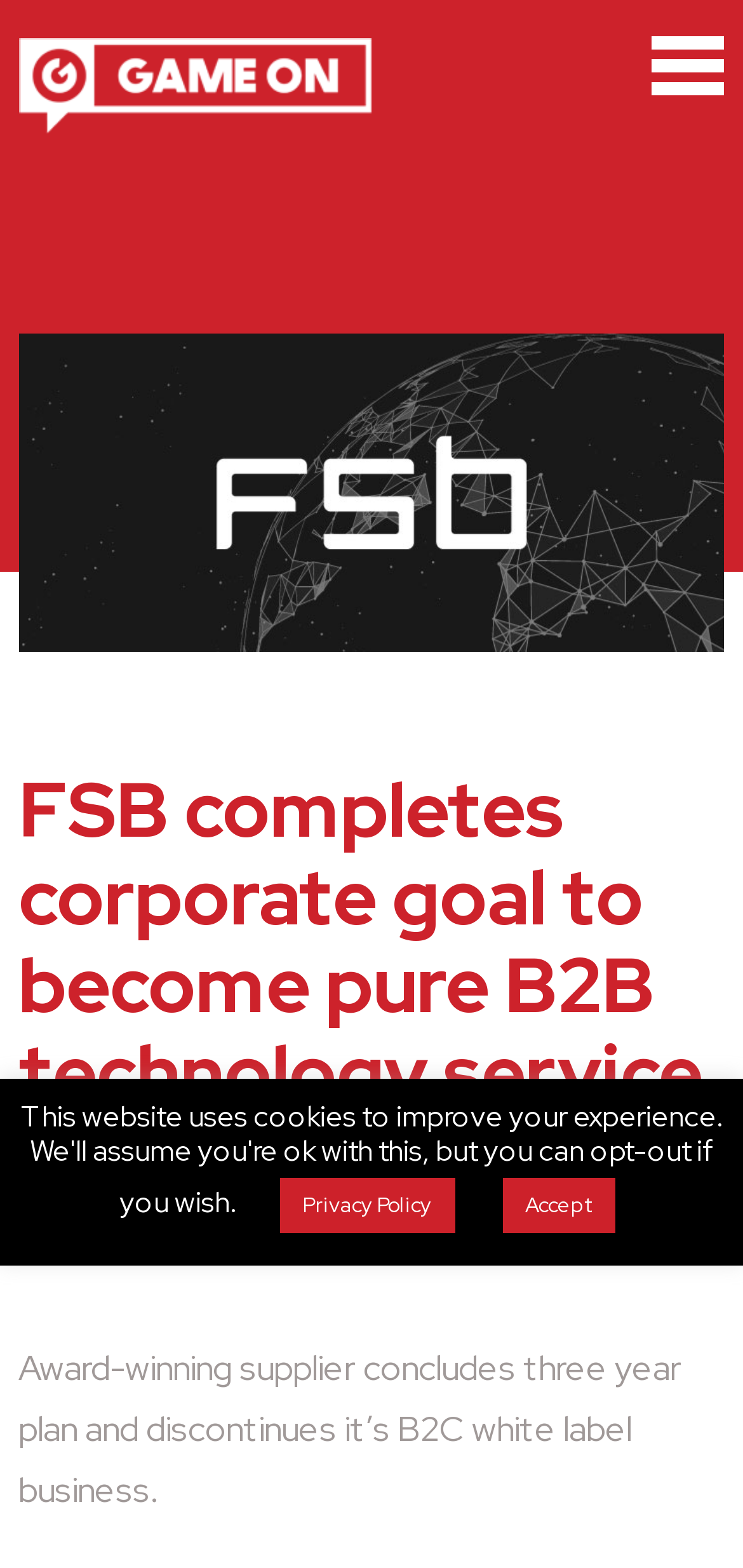Please analyze the image and provide a thorough answer to the question:
What is the position of the link at the top right?

I found the position of the link by looking at the bounding box coordinates of the link element, which are [0.878, 0.023, 0.975, 0.067], indicating that it is located at the top right of the webpage.